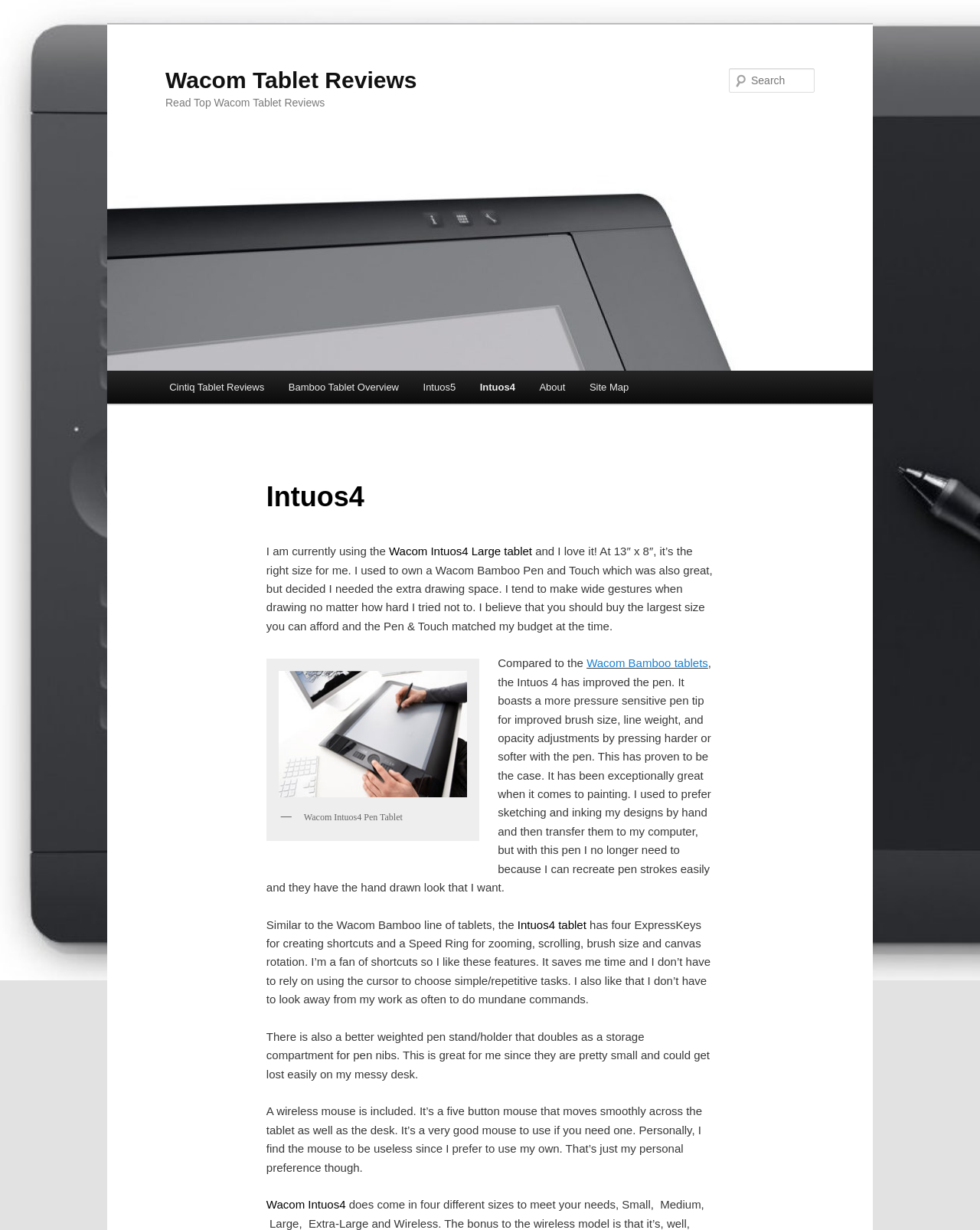Please find the bounding box coordinates of the element's region to be clicked to carry out this instruction: "Search for Wacom Tablet Reviews".

[0.744, 0.055, 0.831, 0.075]